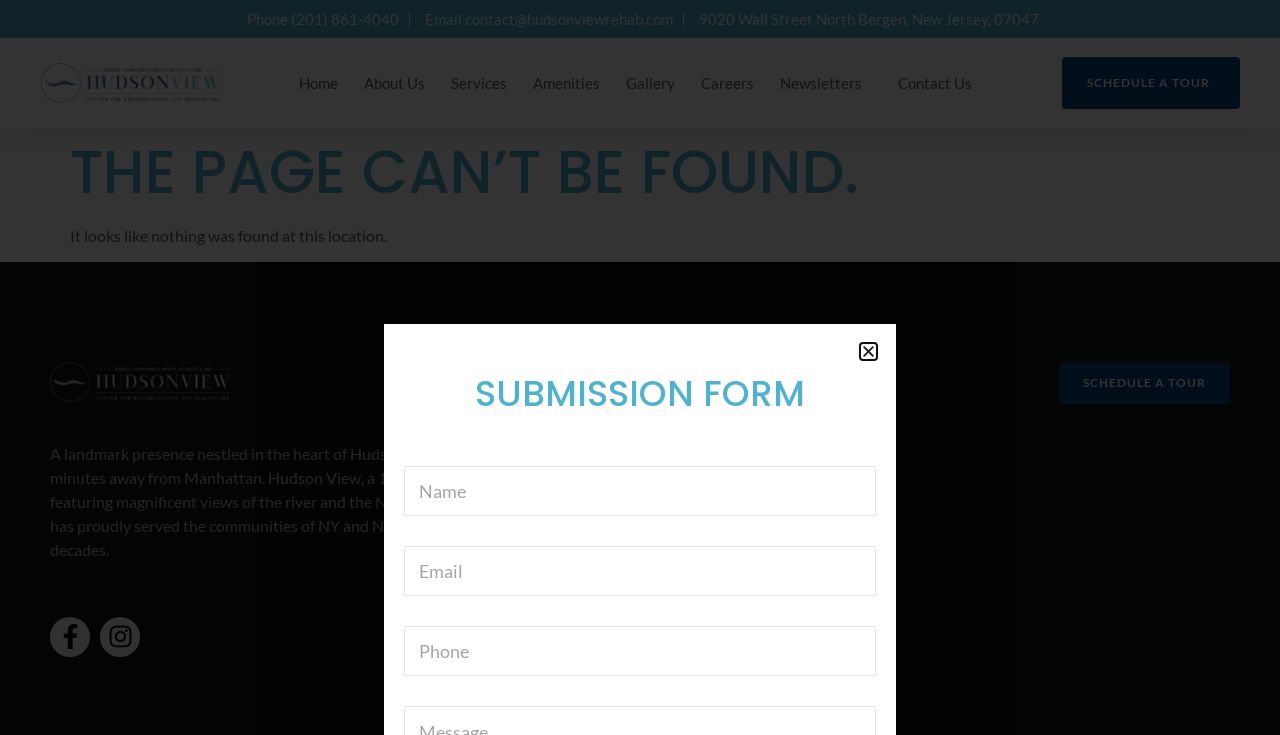Locate the bounding box coordinates of the item that should be clicked to fulfill the instruction: "Click the Home link".

[0.234, 0.101, 0.264, 0.125]